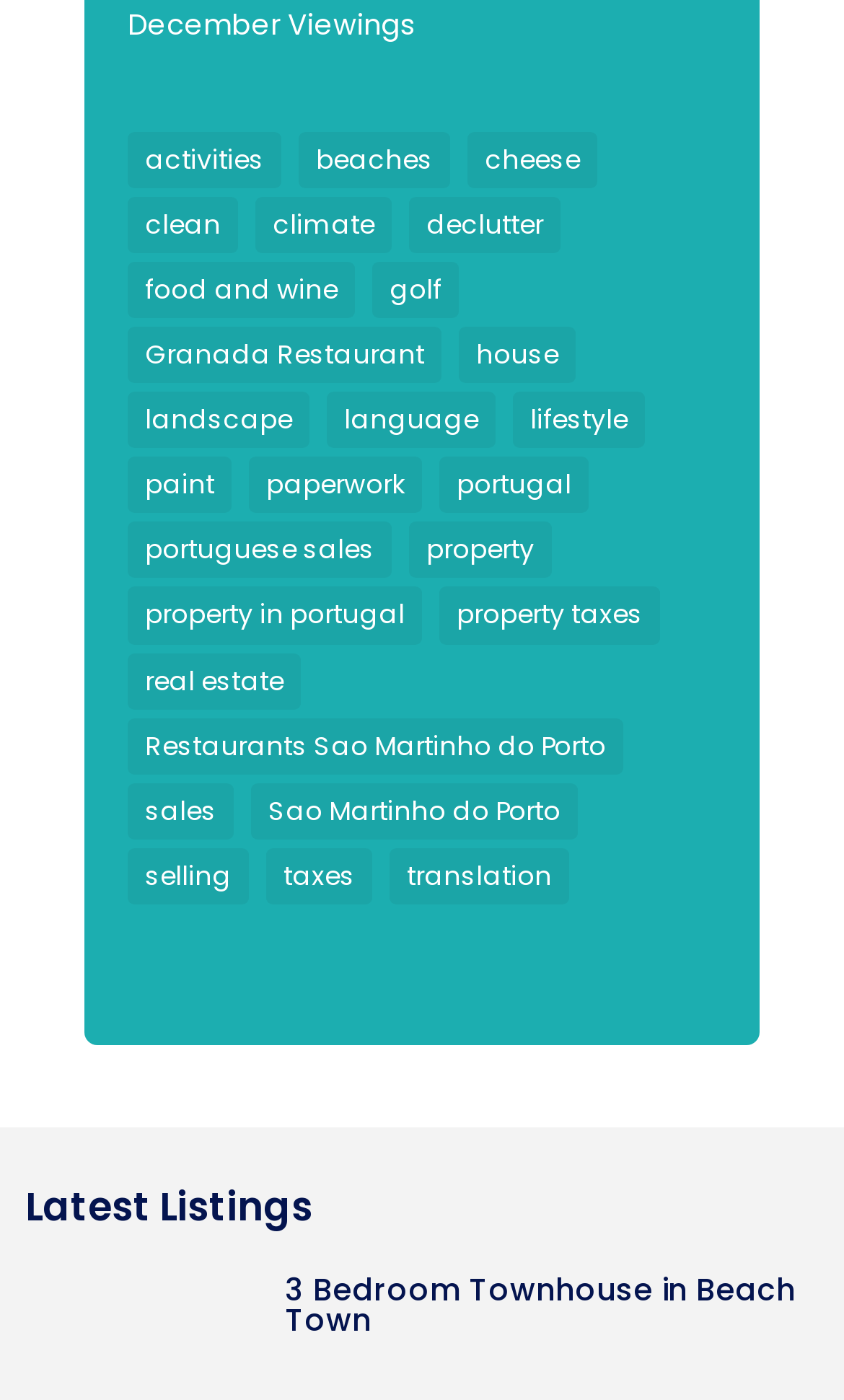Extract the bounding box of the UI element described as: "Restaurants Sao Martinho do Porto".

[0.151, 0.513, 0.738, 0.553]